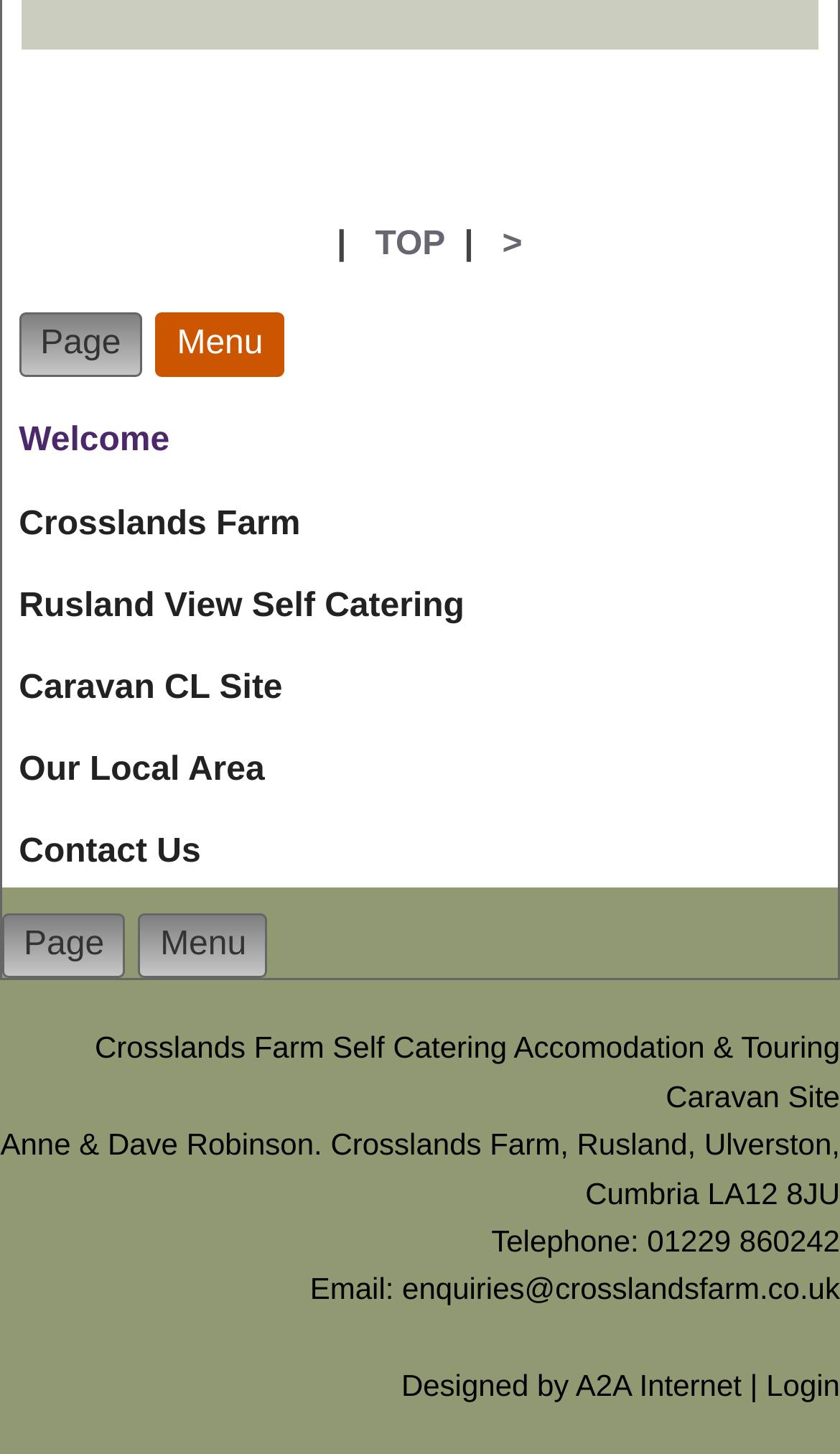Respond with a single word or phrase to the following question:
What is the telephone number of the farm?

01229 860242